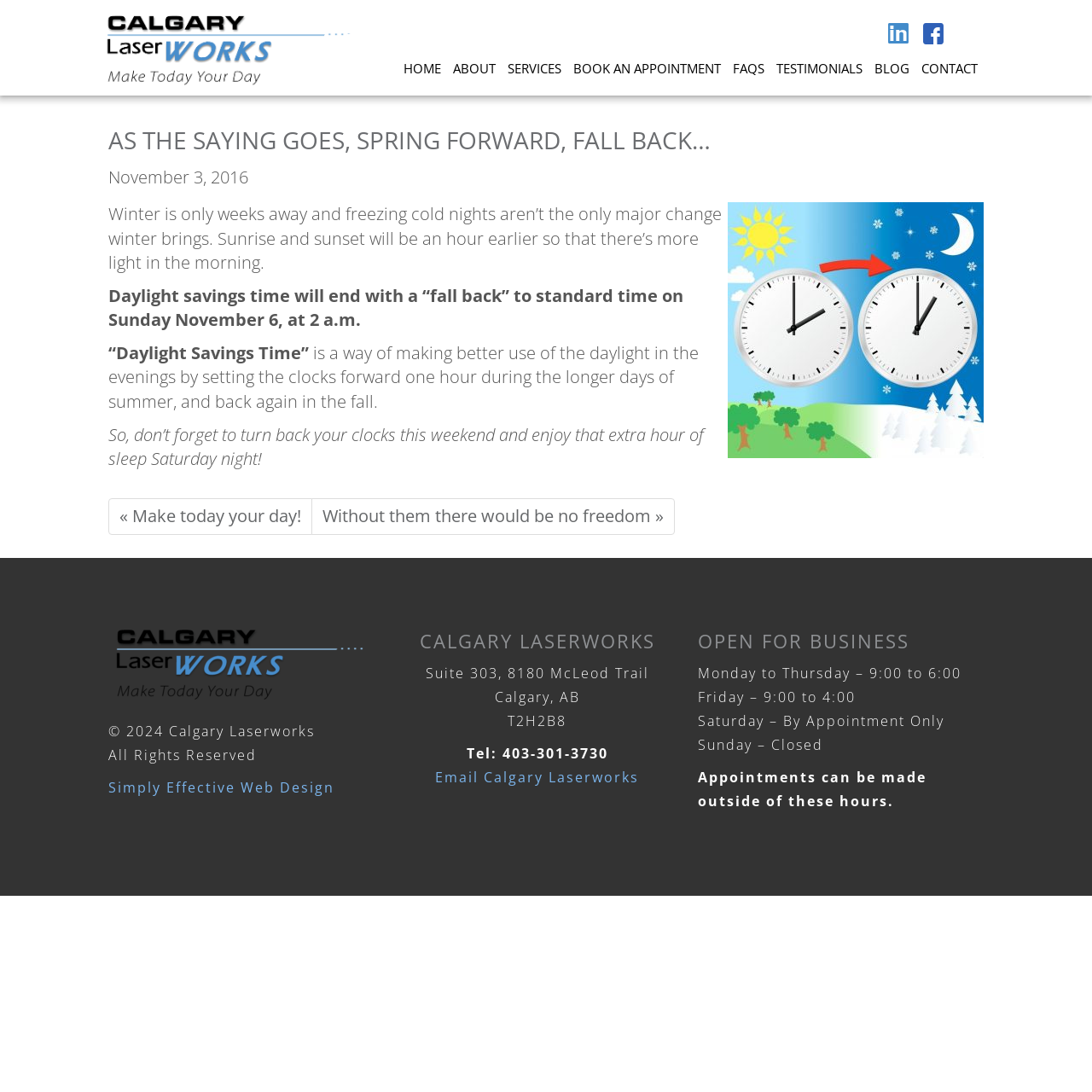Please specify the bounding box coordinates of the area that should be clicked to accomplish the following instruction: "Contact Calgary Laserworks". The coordinates should consist of four float numbers between 0 and 1, i.e., [left, top, right, bottom].

[0.841, 0.039, 0.898, 0.074]